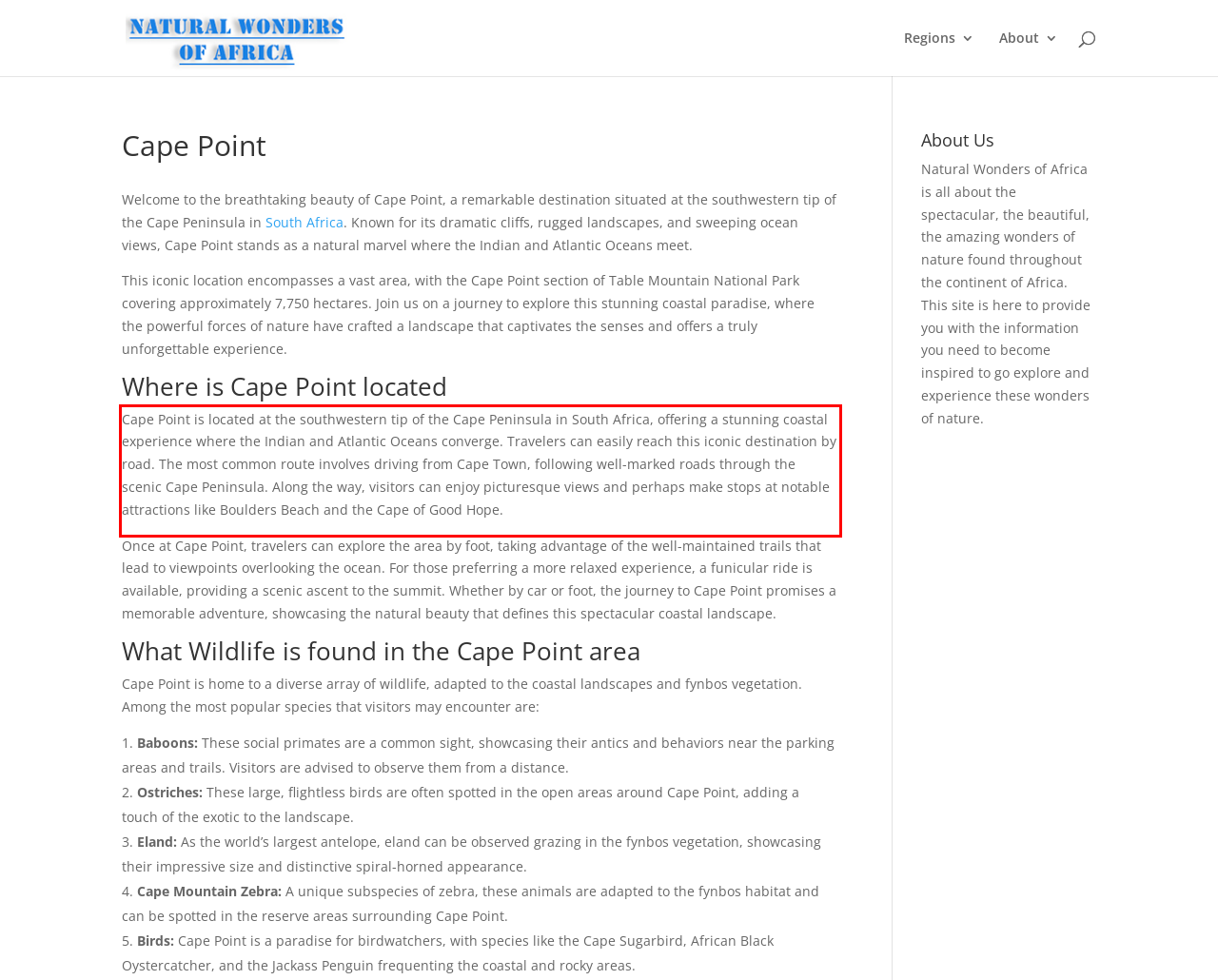Observe the screenshot of the webpage, locate the red bounding box, and extract the text content within it.

Cape Point is located at the southwestern tip of the Cape Peninsula in South Africa, offering a stunning coastal experience where the Indian and Atlantic Oceans converge. Travelers can easily reach this iconic destination by road. The most common route involves driving from Cape Town, following well-marked roads through the scenic Cape Peninsula. Along the way, visitors can enjoy picturesque views and perhaps make stops at notable attractions like Boulders Beach and the Cape of Good Hope.